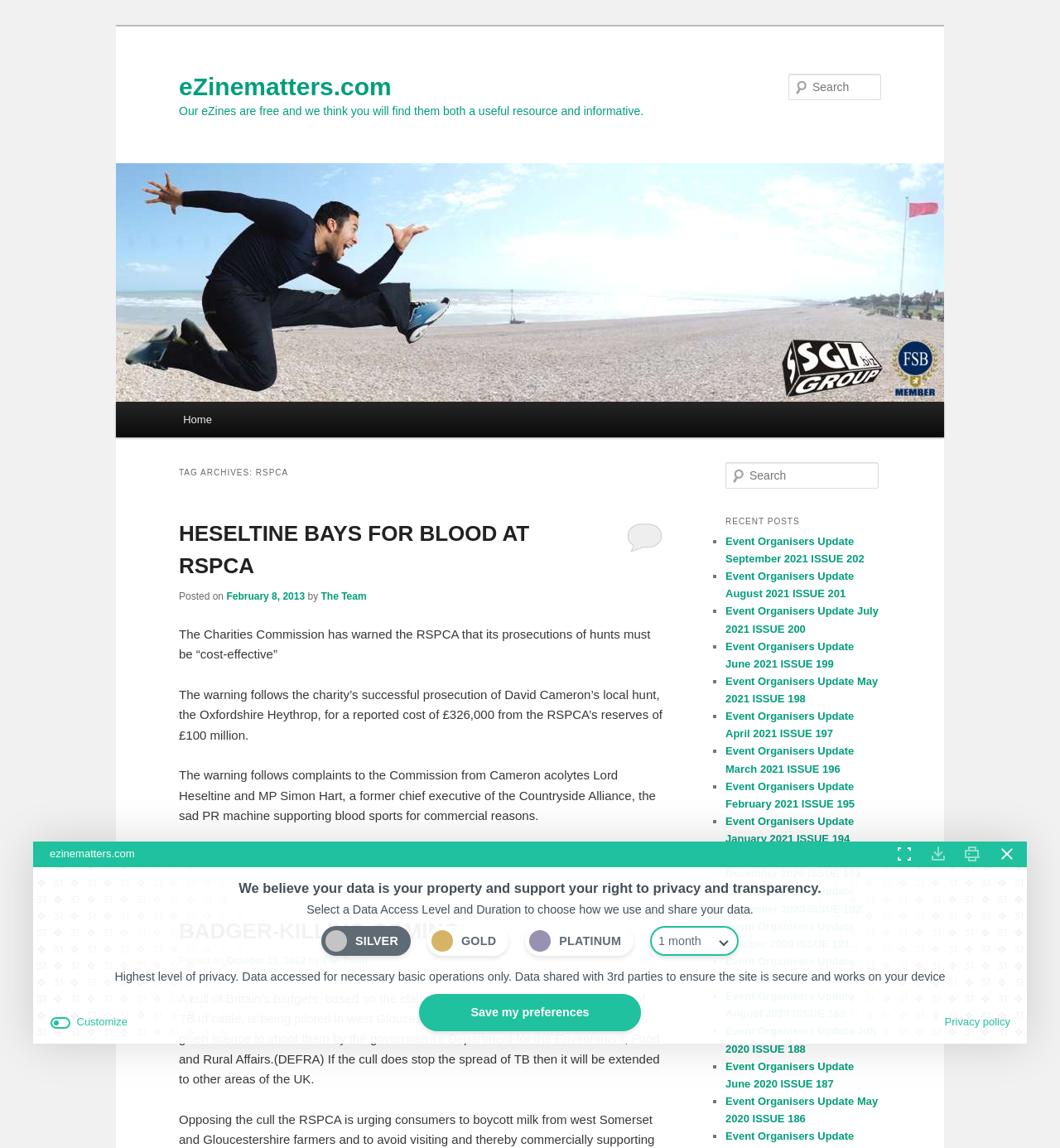Determine the bounding box coordinates for the clickable element to execute this instruction: "Access the paper or ask questions". Provide the coordinates as four float numbers between 0 and 1, i.e., [left, top, right, bottom].

None